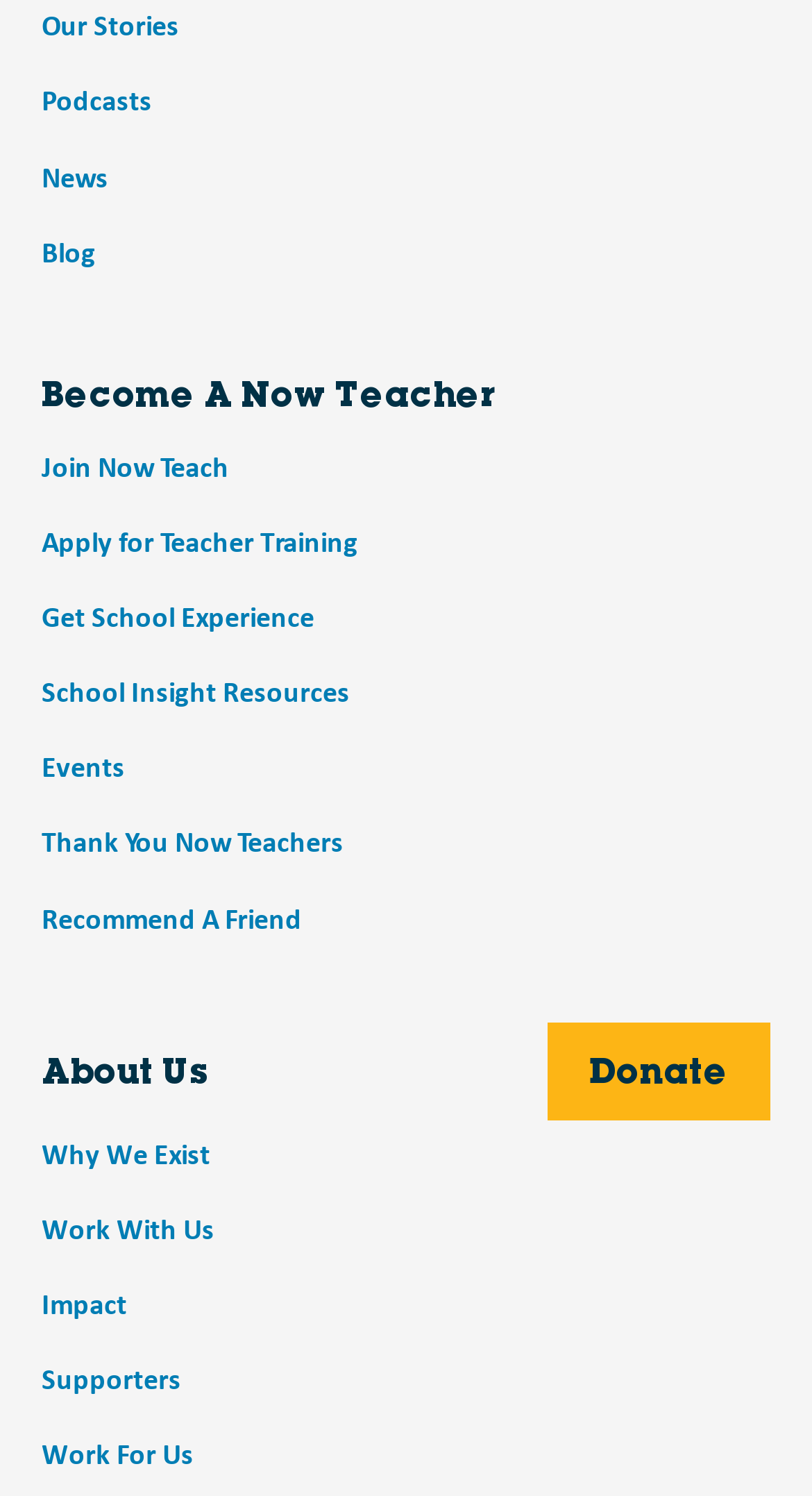Respond to the following query with just one word or a short phrase: 
What is the second link in the top navigation bar?

Podcasts